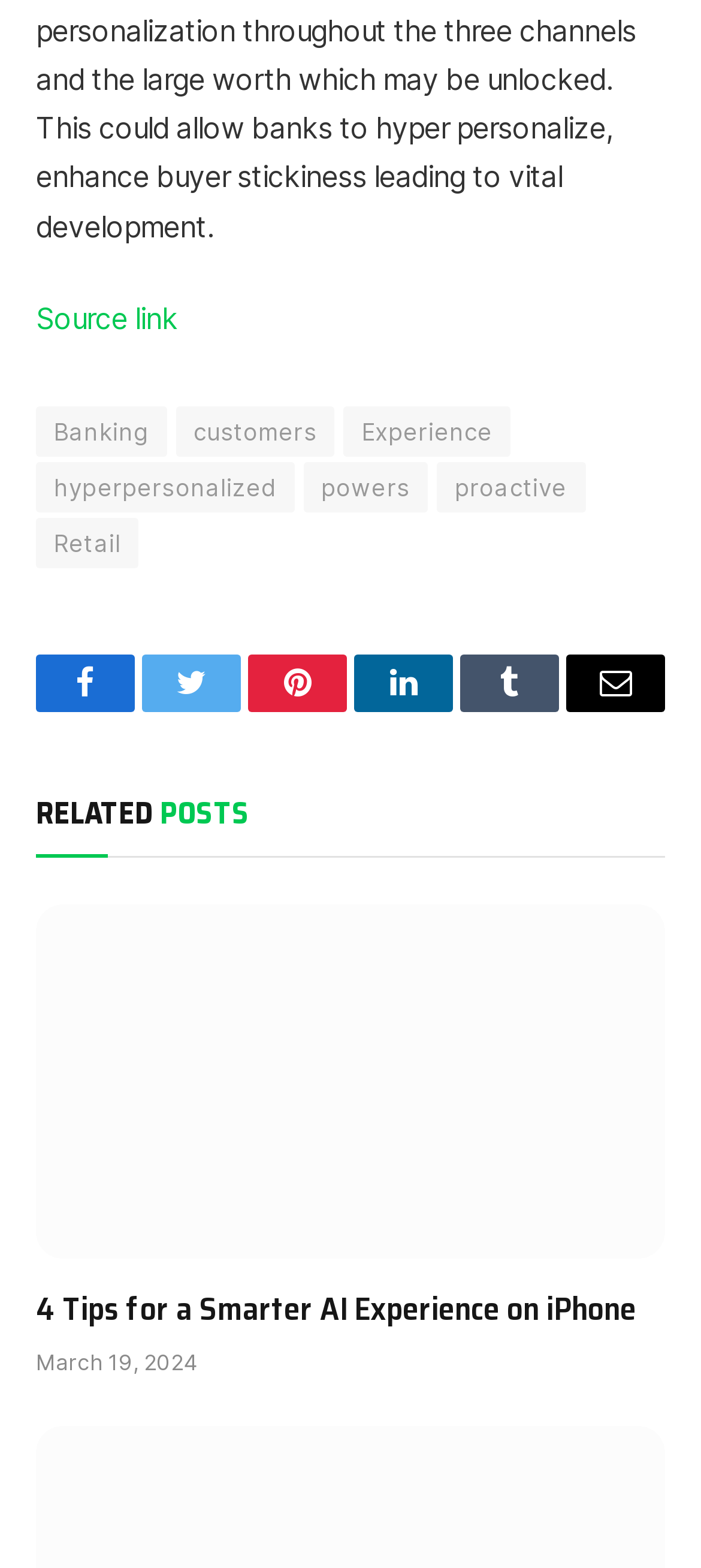Locate the coordinates of the bounding box for the clickable region that fulfills this instruction: "Click on the 'Banking' link".

[0.051, 0.26, 0.238, 0.292]